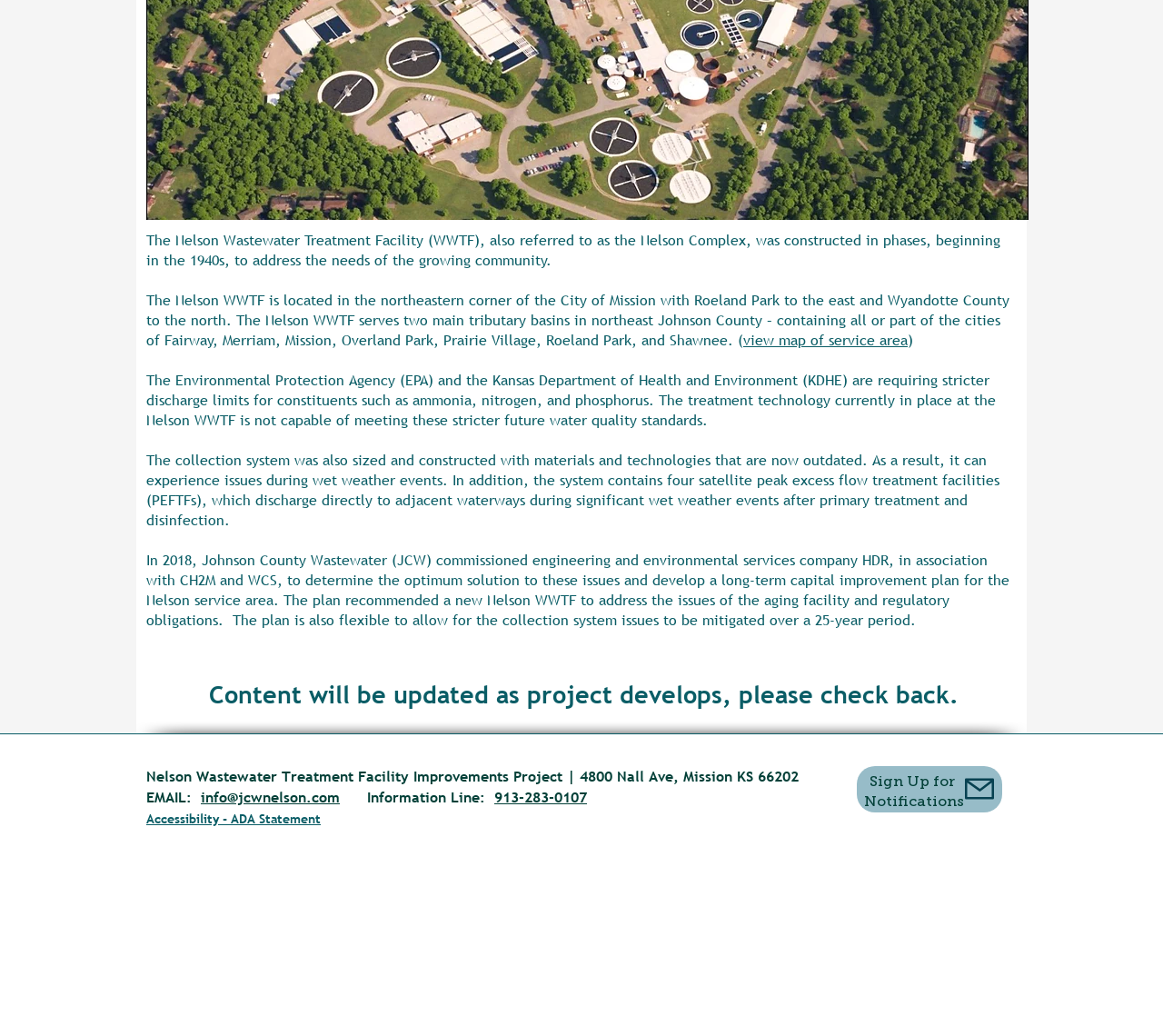Find the UI element described as: "913-283-0107" and predict its bounding box coordinates. Ensure the coordinates are four float numbers between 0 and 1, [left, top, right, bottom].

[0.425, 0.759, 0.505, 0.779]